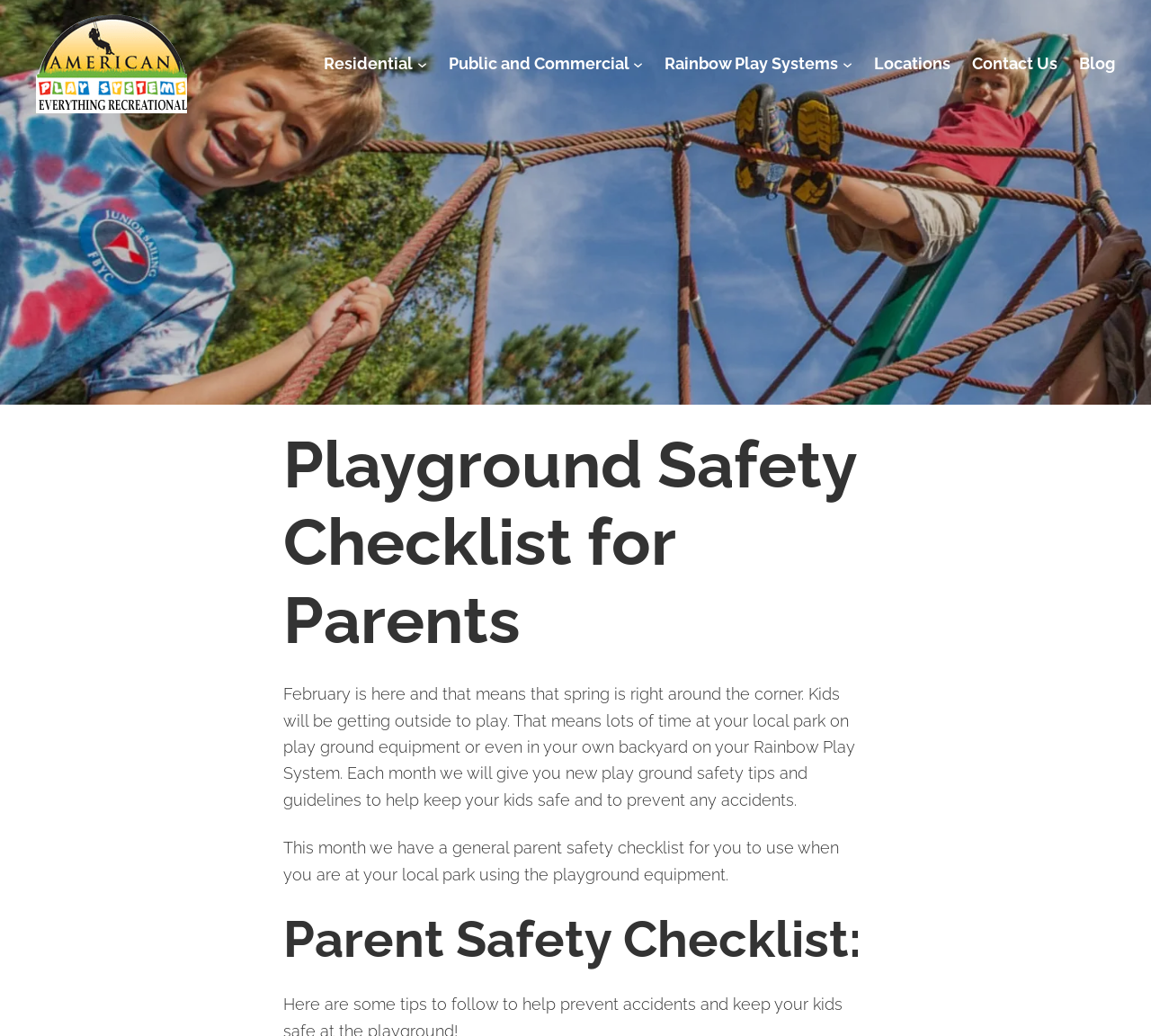Find the headline of the webpage and generate its text content.

Playground Safety Checklist for Parents